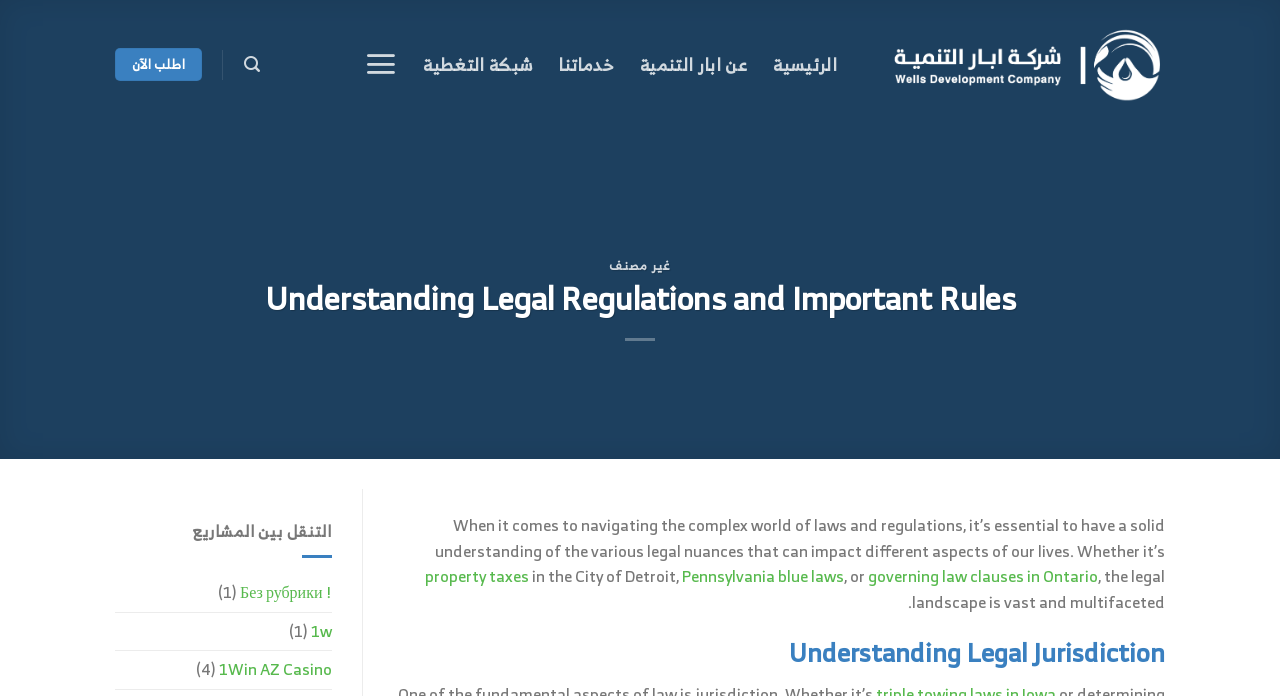Summarize the webpage comprehensively, mentioning all visible components.

The webpage appears to be a legal information portal, with a focus on understanding legal regulations and important rules. At the top, there is a logo and a link to the company "شركة ابار التنمية" (Abar Development Company). 

Below the logo, there is a navigation menu with links to various sections, including "الرئيسية" (Home), "عن ابار التنمية" (About Abar Development), "خدماتنا" (Our Services), "شبكة التغطية" (Coverage Network), and "Menu". There is also a search link and a call-to-action button "اطلب الآن" (Request Now).

The main content area is divided into two sections. The first section has a heading "غير مصنف" (Uncategorized) with a link to the same title. The second section has a heading "Understanding Legal Regulations and Important Rules" with a lengthy paragraph of text that discusses the importance of understanding legal nuances in various aspects of life. The text includes links to specific legal topics, such as property taxes, Pennsylvania blue laws, and governing law clauses in Ontario.

Below this section, there is a heading "Understanding Legal Jurisdiction" and a few more links to legal topics, including "! Без рубрики" (Without Category) and "1Win AZ Casino". There are also some Arabic phrases, including "التنقل بين المشاريع" (Navigating between projects).